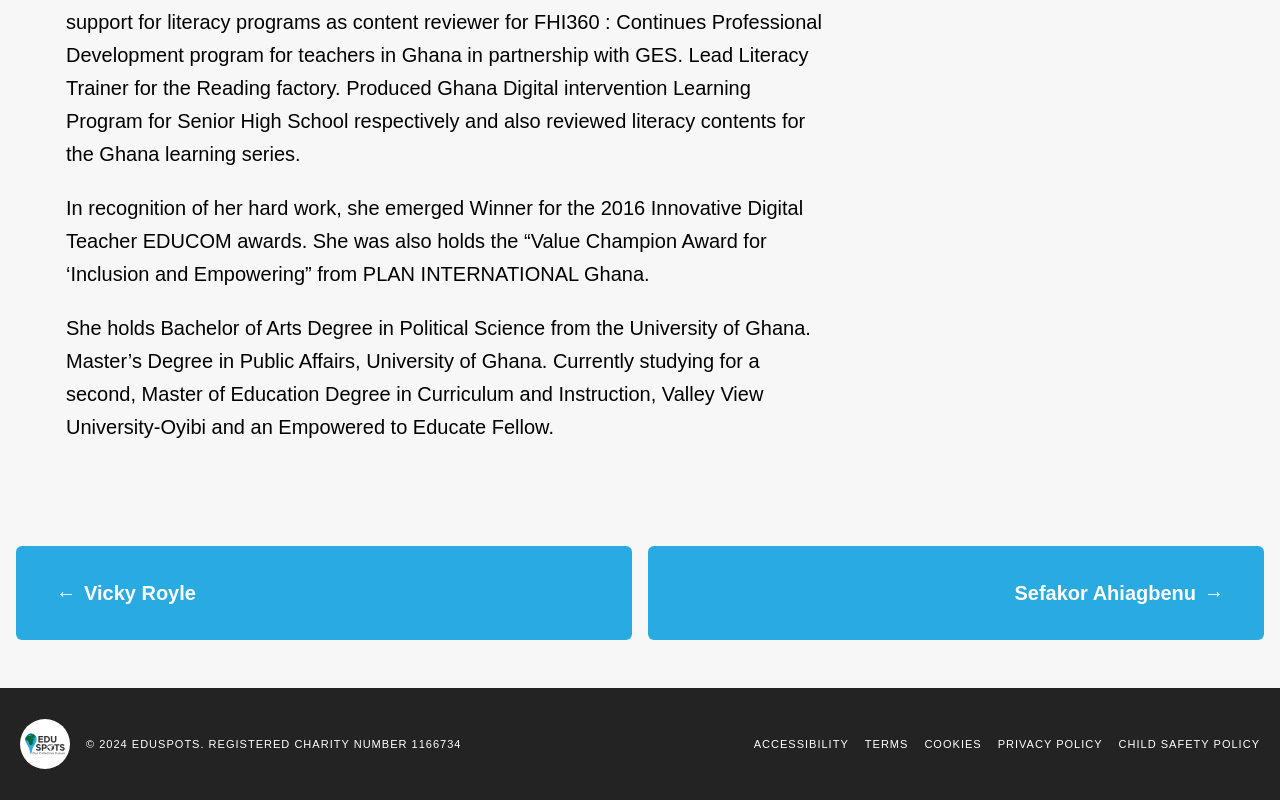Consider the image and give a detailed and elaborate answer to the question: 
What is the award won by the person?

Based on the StaticText element with ID 203, it is mentioned that the person emerged as the Winner for the 2016 Innovative Digital Teacher EDUCOM awards.